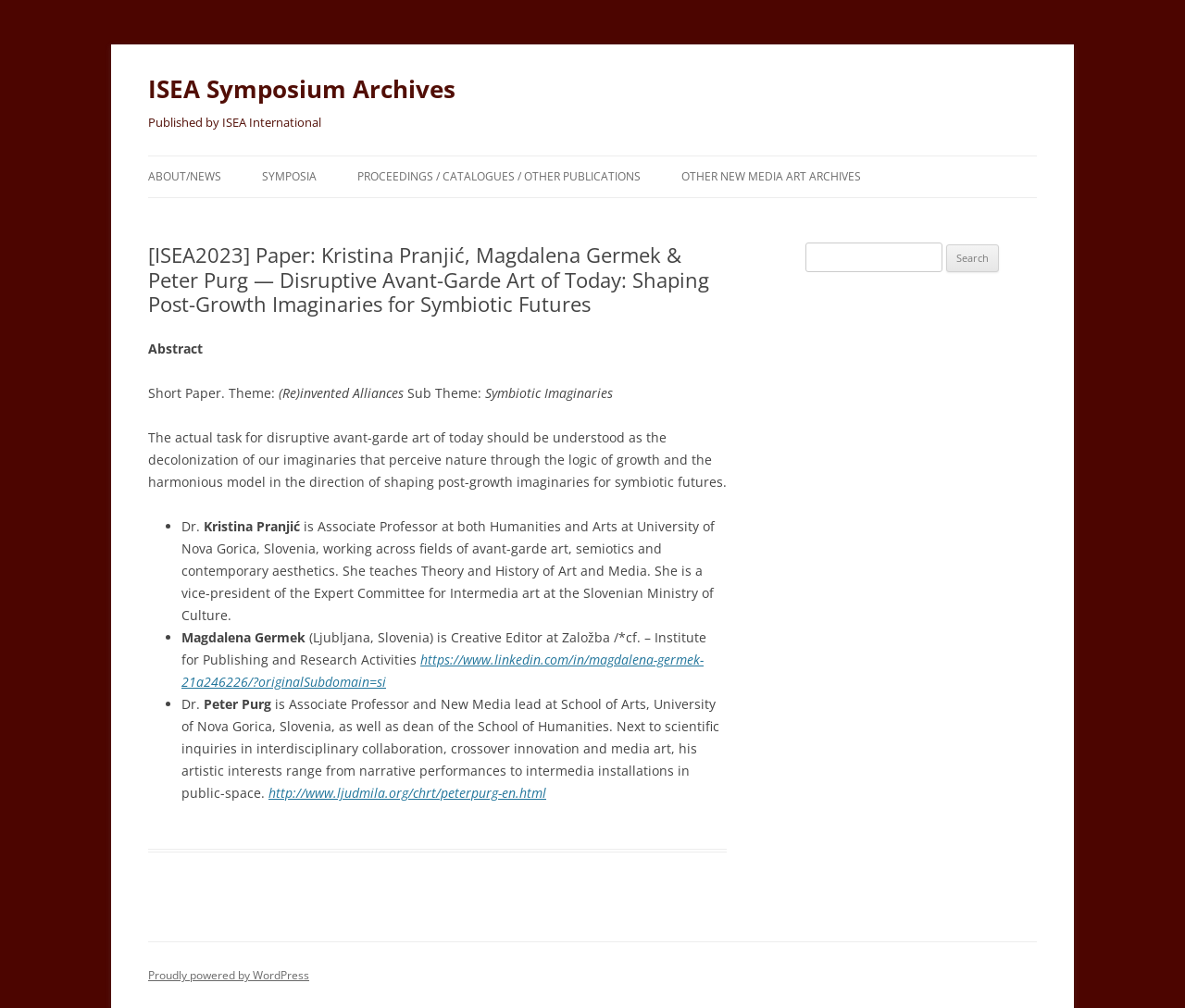Show me the bounding box coordinates of the clickable region to achieve the task as per the instruction: "Click on ISEA Symposium Archives".

[0.125, 0.066, 0.384, 0.11]